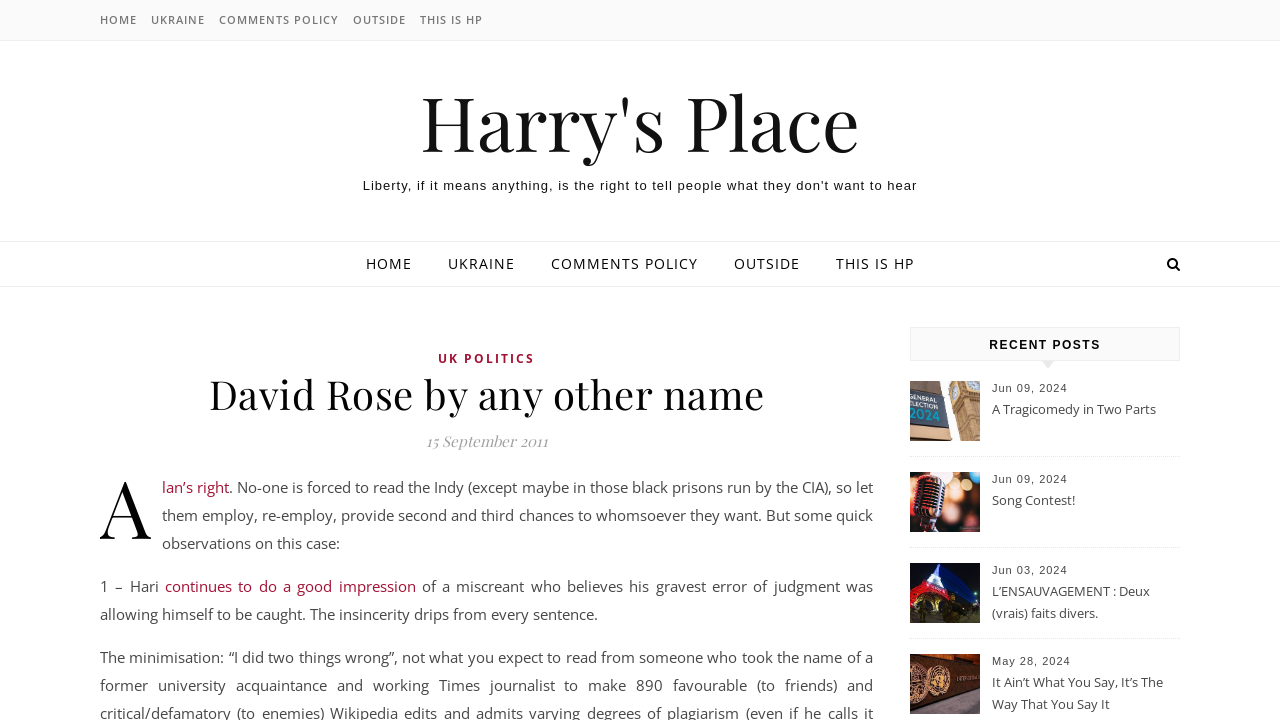Please locate the bounding box coordinates of the element that needs to be clicked to achieve the following instruction: "view article 'A Tragicomedy in Two Parts'". The coordinates should be four float numbers between 0 and 1, i.e., [left, top, right, bottom].

[0.775, 0.553, 0.92, 0.617]